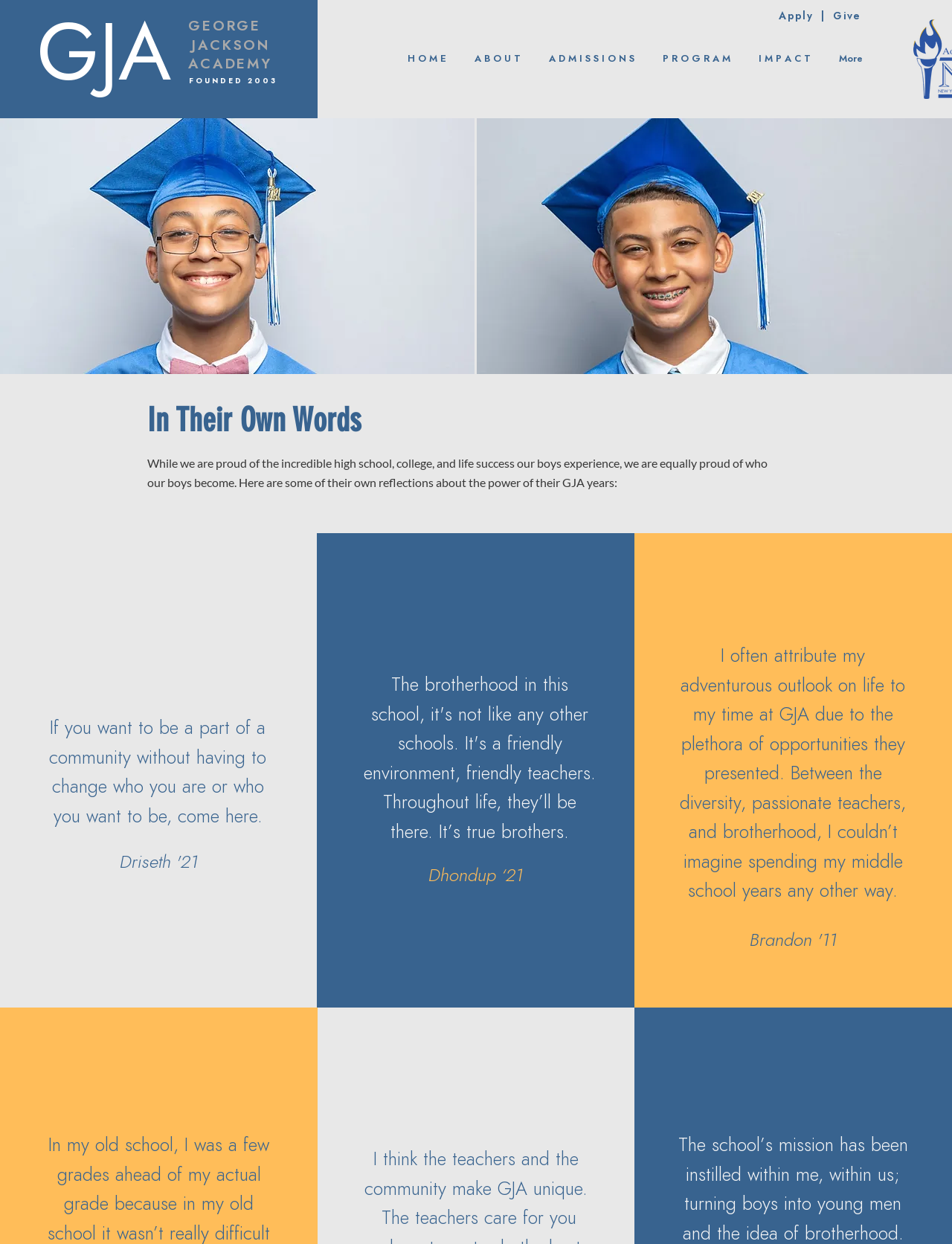Based on the element description: "H O M E", identify the bounding box coordinates for this UI element. The coordinates must be four float numbers between 0 and 1, listed as [left, top, right, bottom].

[0.413, 0.035, 0.484, 0.06]